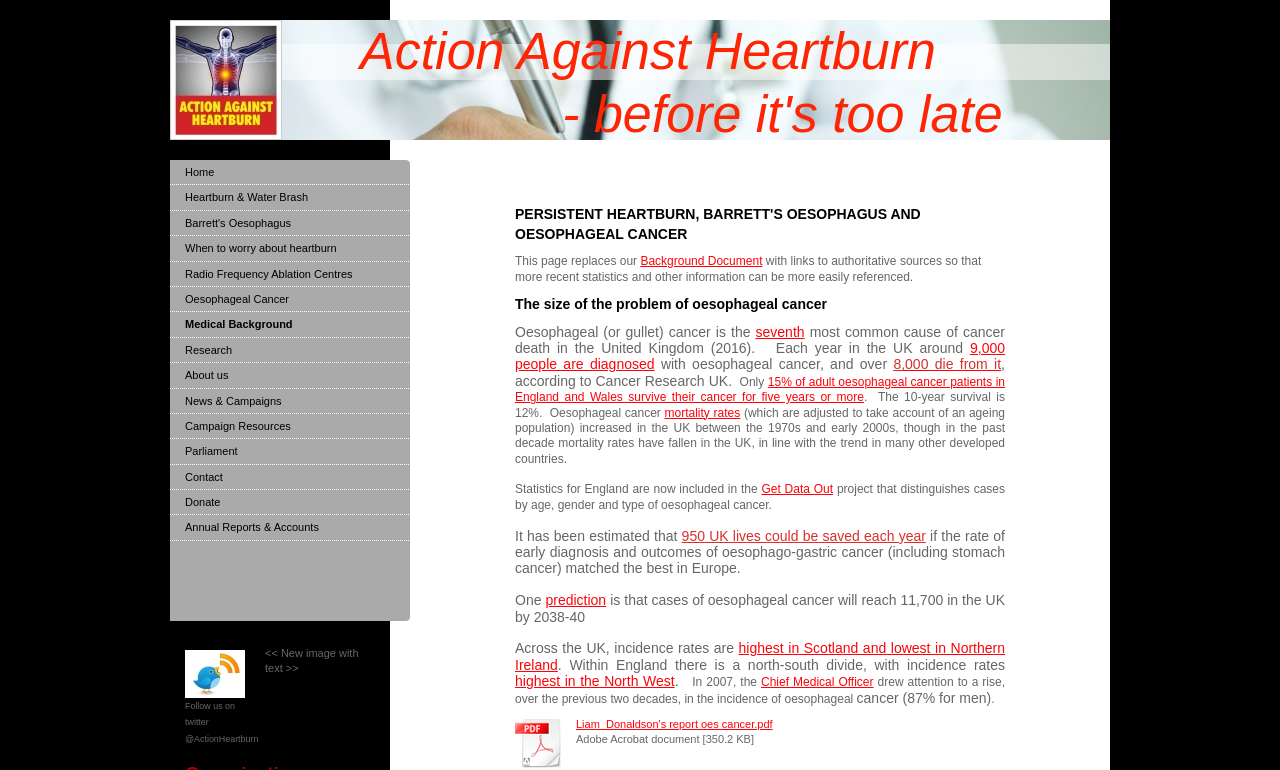Reply to the question with a single word or phrase:
What is the survival rate of adult oesophageal cancer patients in England and Wales?

15%